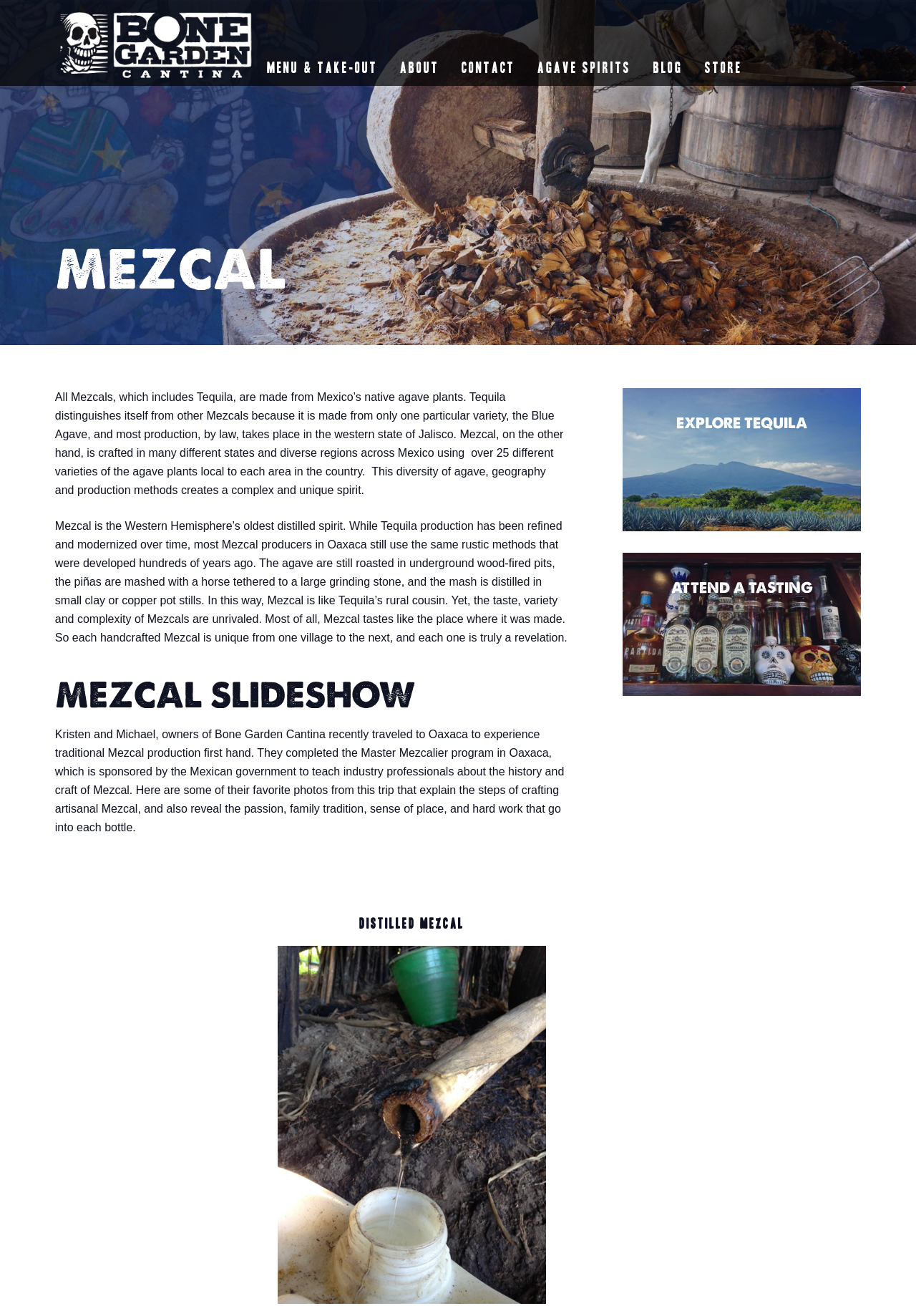What is the theme of the images in the 'MEZCAL SLIDESHOW' section?
Examine the image and provide an in-depth answer to the question.

The text on the webpage describes the images in the 'MEZCAL SLIDESHOW' section as showing the steps of crafting artisanal Mezcal, and revealing the passion, family tradition, sense of place, and hard work that go into each bottle.